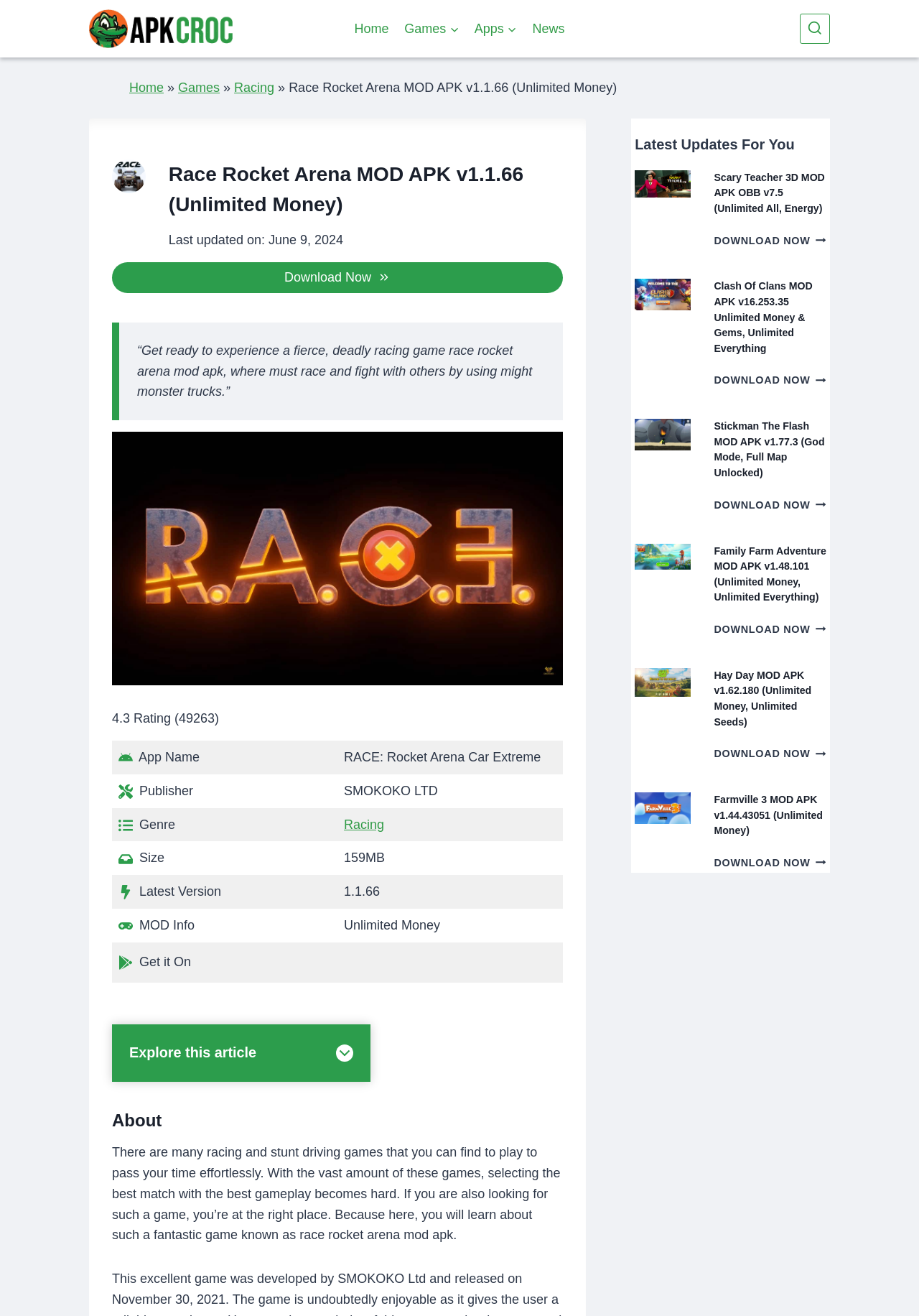Specify the bounding box coordinates of the element's area that should be clicked to execute the given instruction: "Check the 'Latest Updates For You'". The coordinates should be four float numbers between 0 and 1, i.e., [left, top, right, bottom].

[0.691, 0.104, 0.865, 0.116]